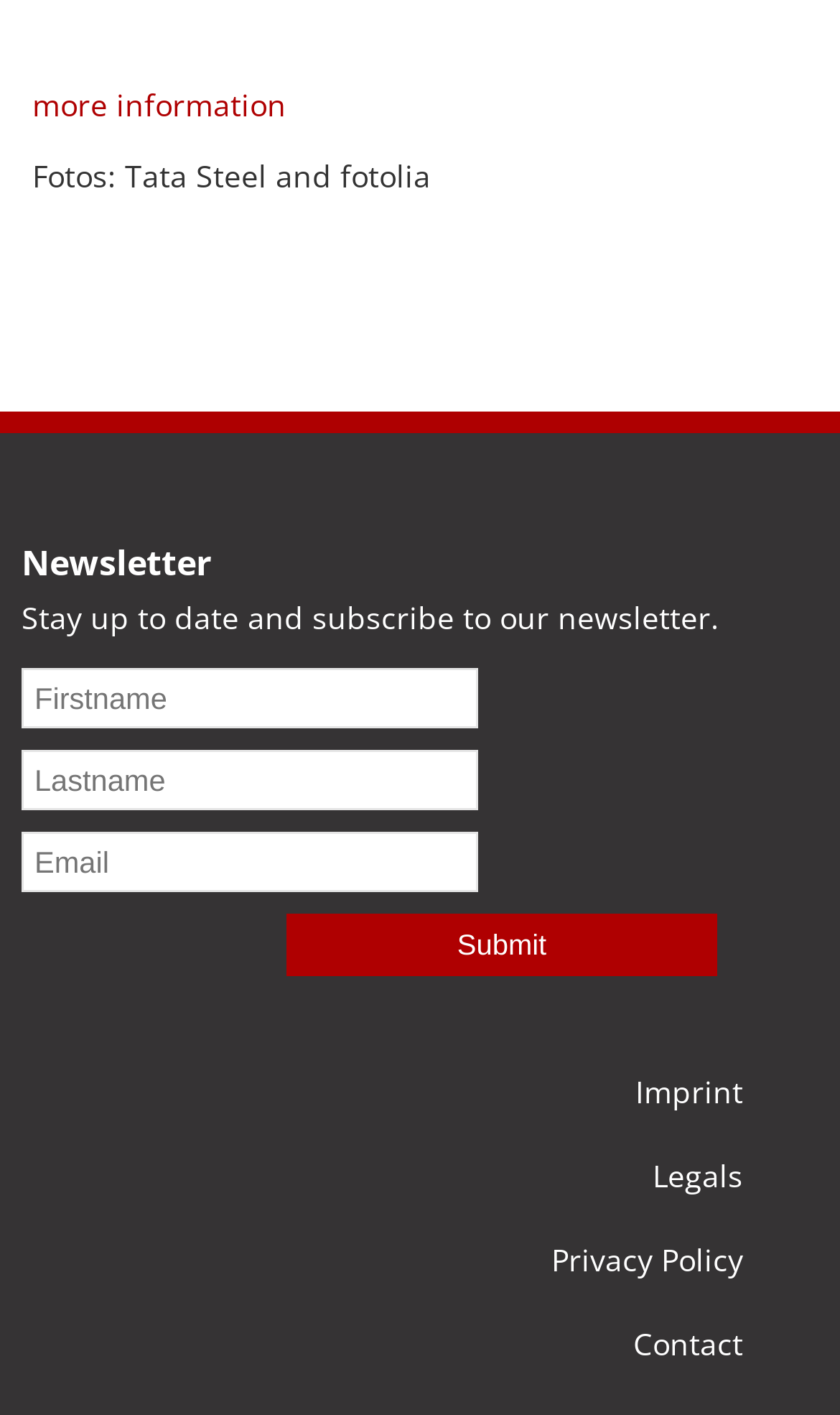Find the bounding box coordinates of the element to click in order to complete the given instruction: "contact us."

[0.754, 0.936, 0.885, 0.965]